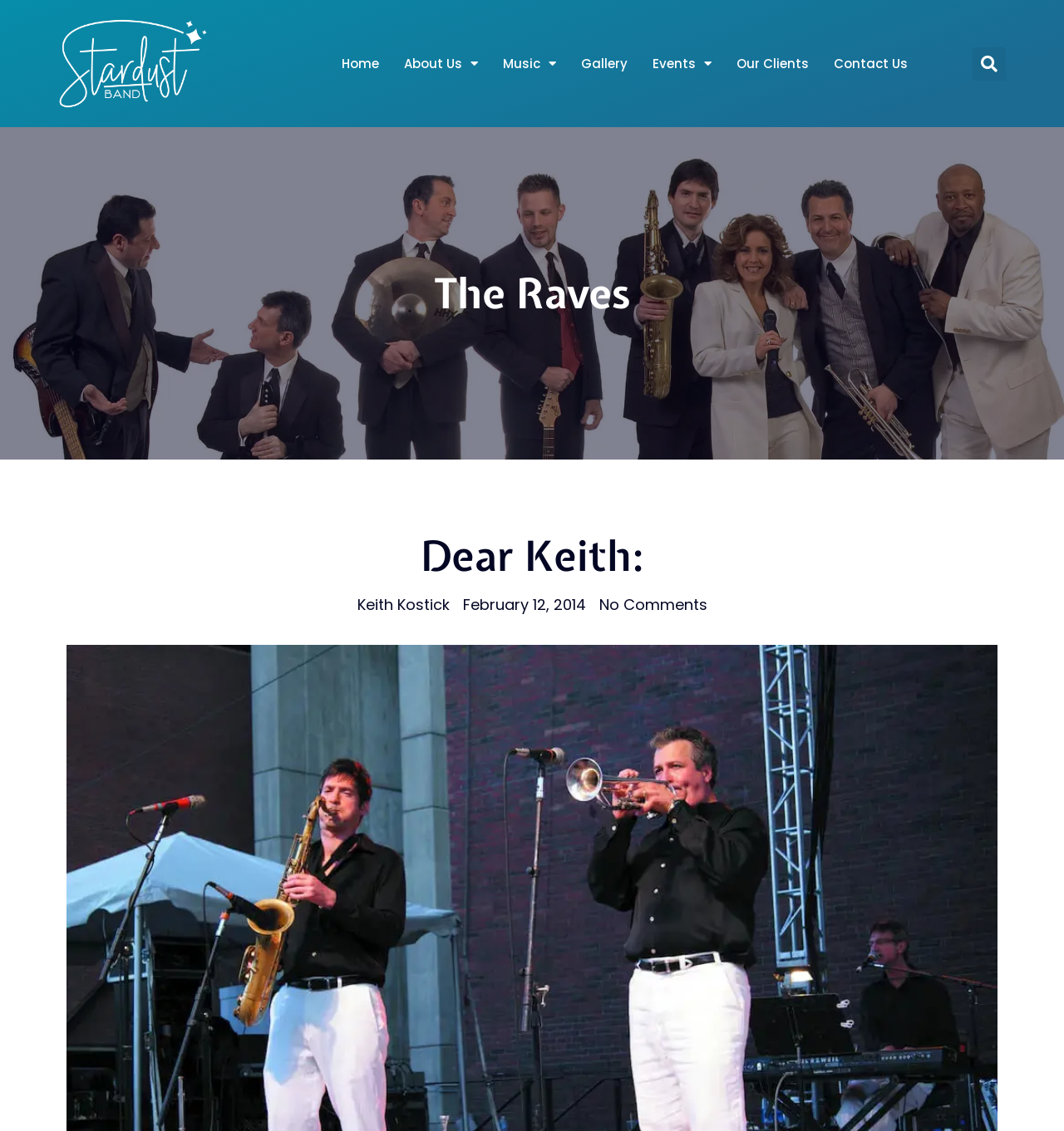Determine the bounding box coordinates for the area that needs to be clicked to fulfill this task: "Click on the 'News' link". The coordinates must be given as four float numbers between 0 and 1, i.e., [left, top, right, bottom].

None